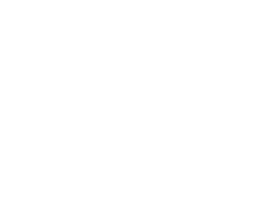Give an in-depth summary of the scene depicted in the image.

The image depicts a silhouette of a man sitting peacefully on a grass field during daytime. This serene scene captures the essence of tranquility and reflection, inviting viewers to imagine the warmth of sunlight and the gentle breeze of a day spent in nature. The silhouette adds a sense of mystery and universality, allowing anyone to relate to the moment of contemplation. This visual element enhances the accompanying content, which may revolve around themes of mindfulness, wellness, or personal growth, resonating with audiences seeking inspiration or guidance in their lives.